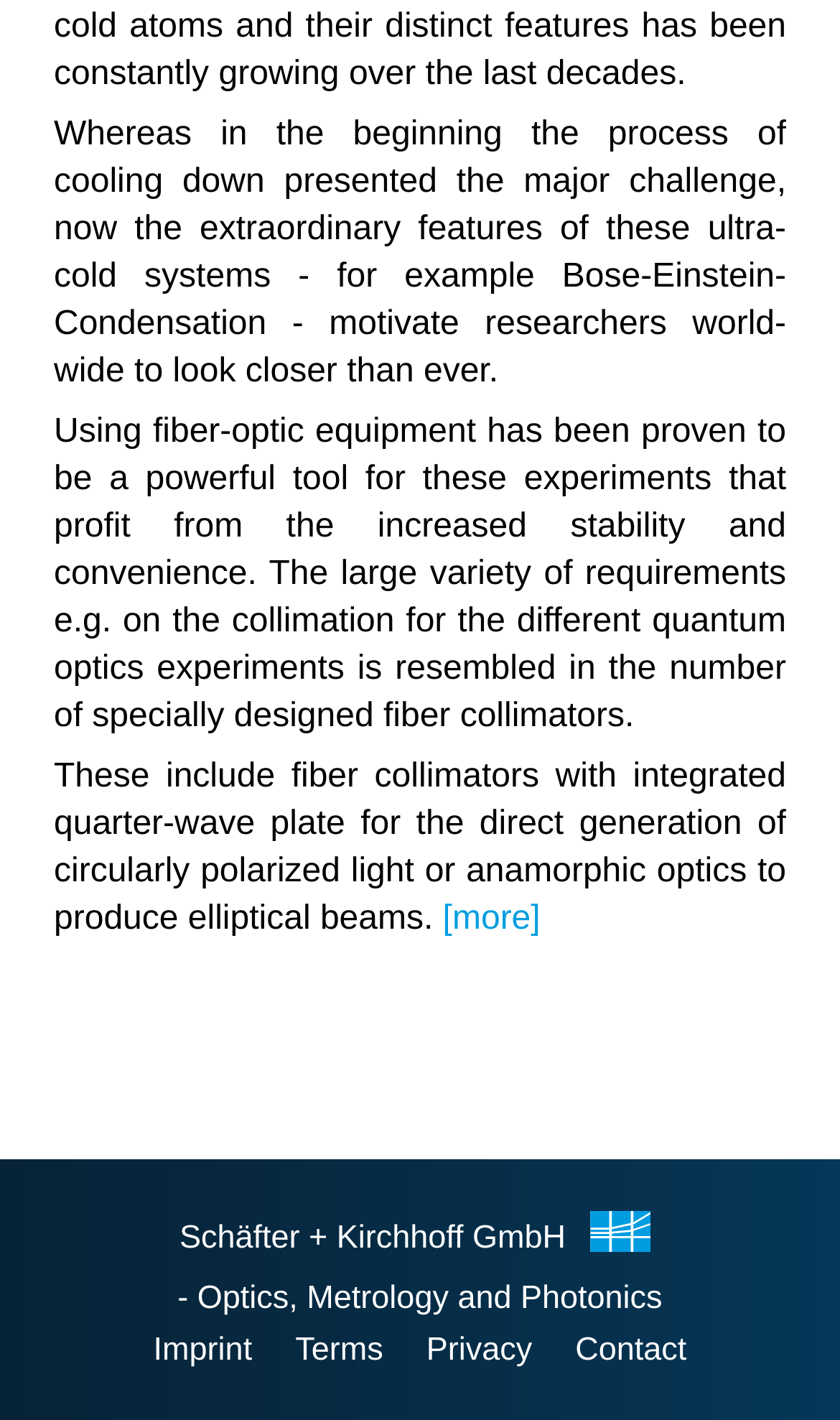What is the company name mentioned on the webpage? Using the information from the screenshot, answer with a single word or phrase.

Schäfter + Kirchhoff GmbH